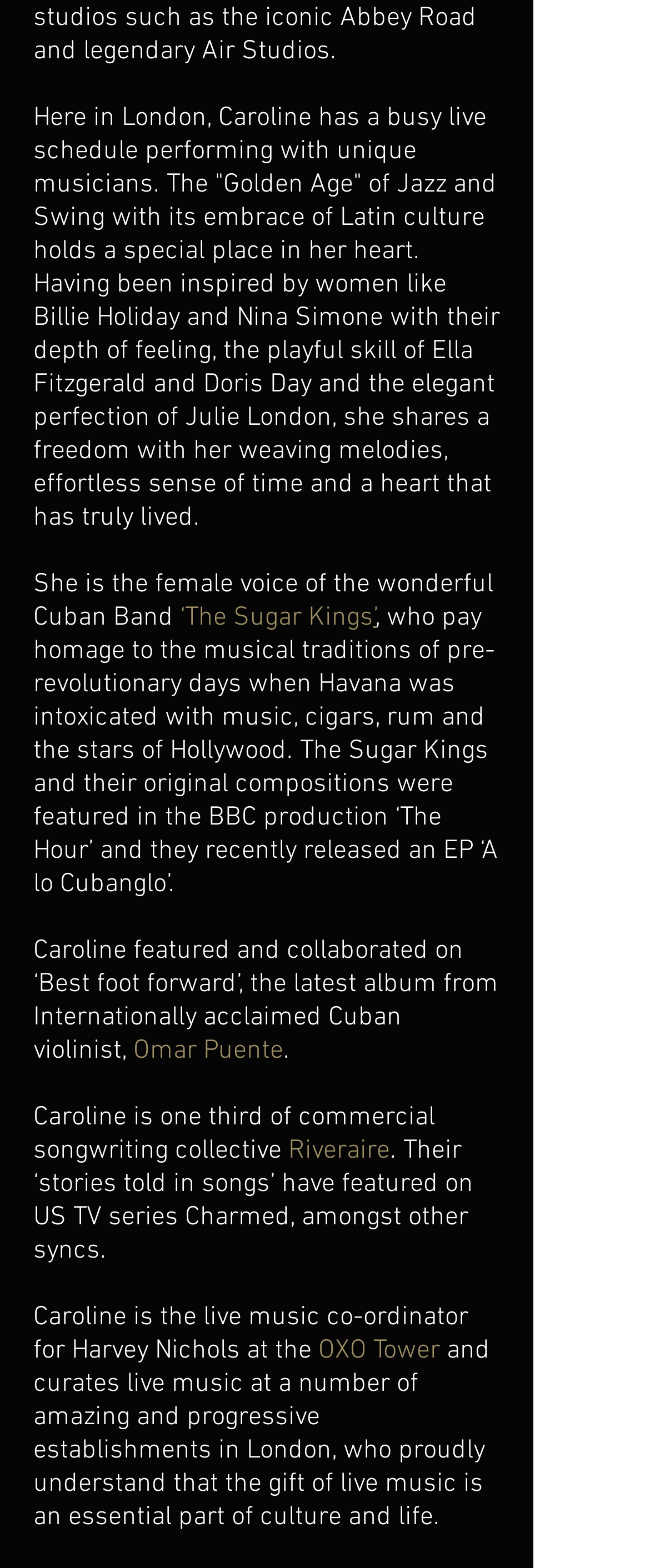Where does Caroline curate live music?
Look at the image and answer with only one word or phrase.

OXO Tower